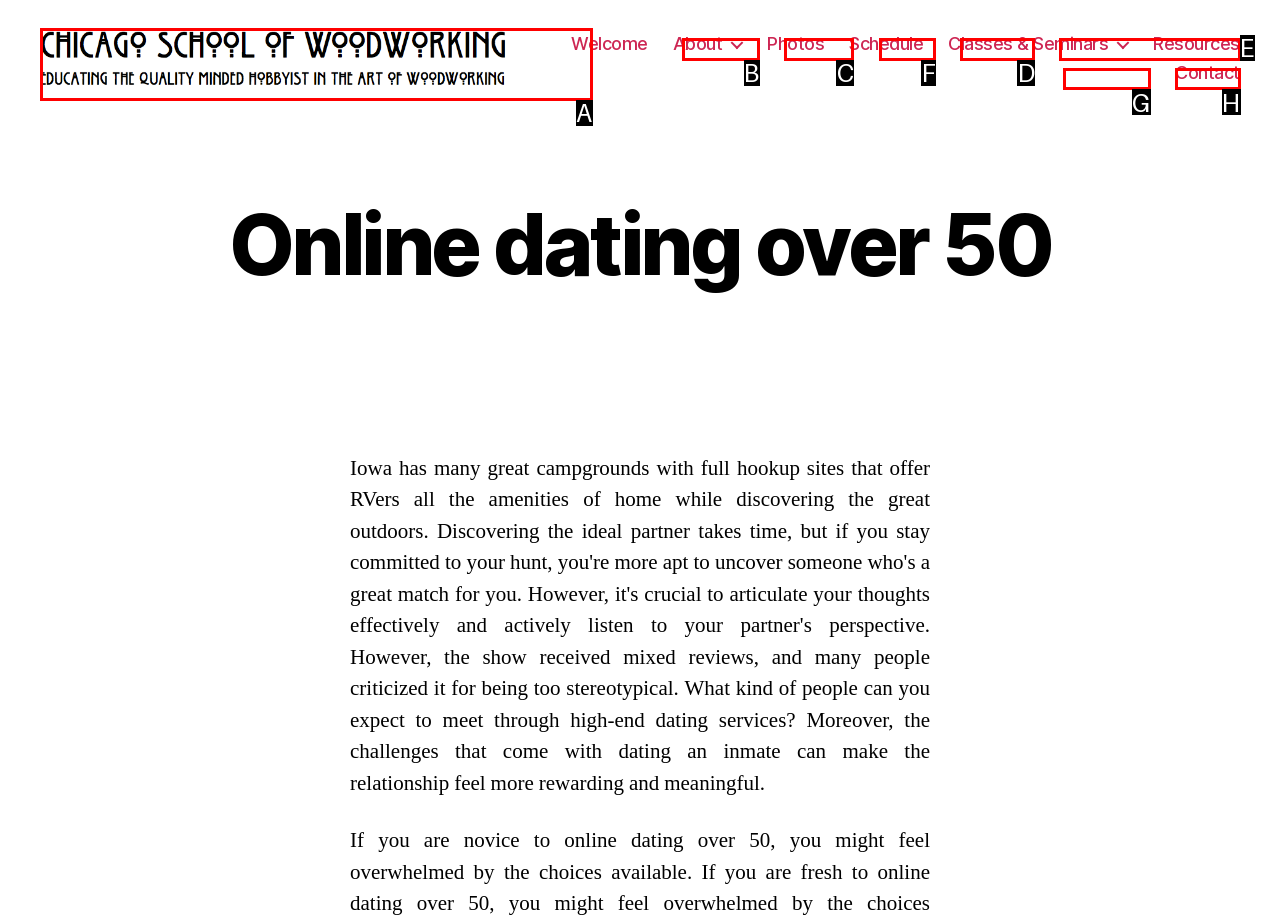Find the appropriate UI element to complete the task: view the 'Photos' page. Indicate your choice by providing the letter of the element.

F